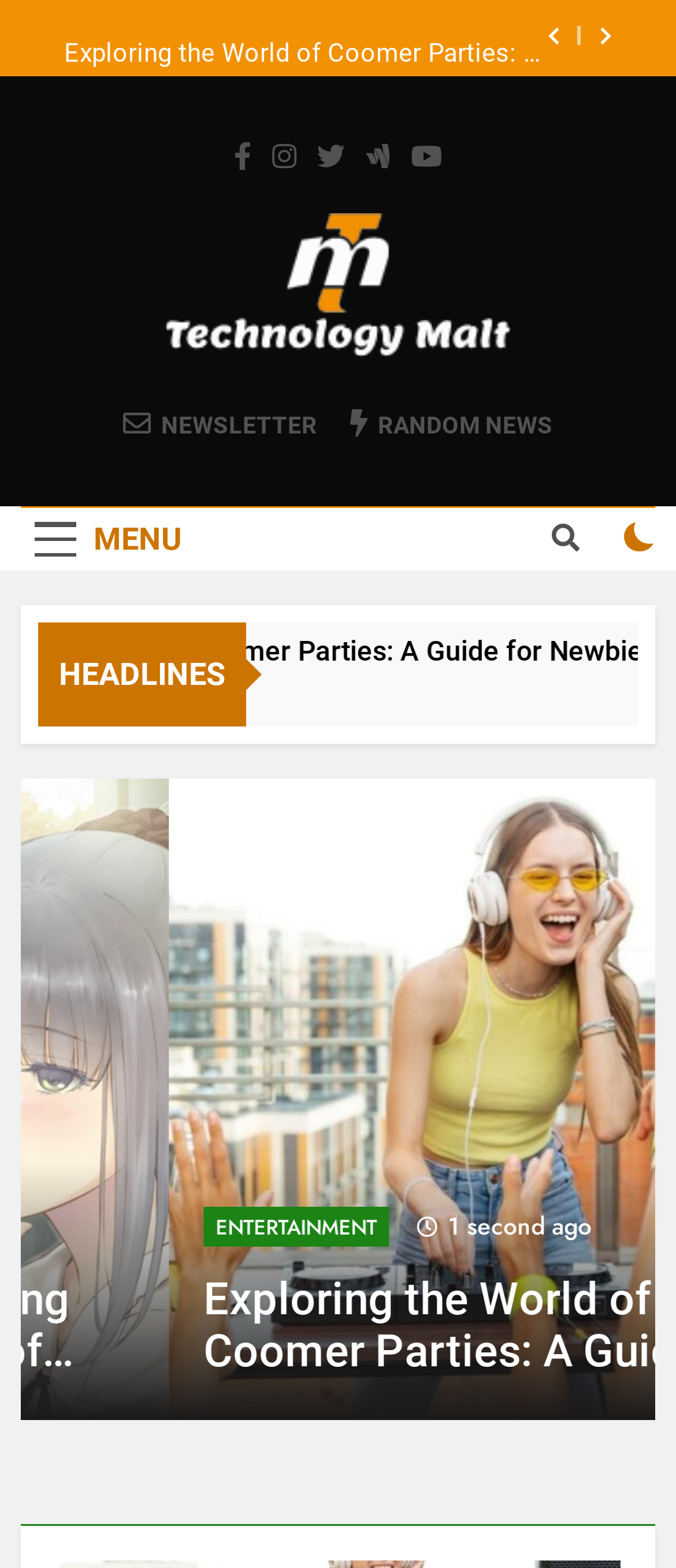Based on the provided description, "Artificial Intelligence", find the bounding box of the corresponding UI element in the screenshot.

[0.077, 0.817, 0.469, 0.843]